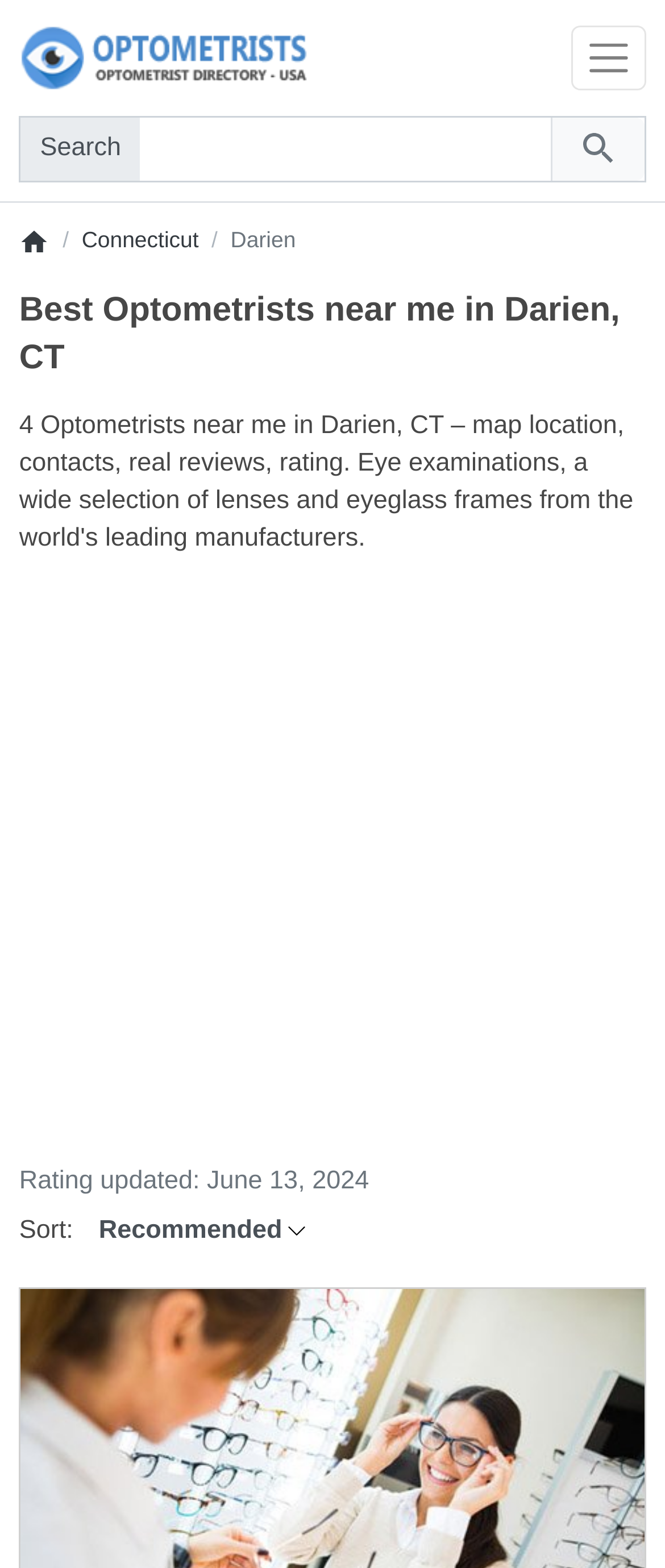Construct a comprehensive description capturing every detail on the webpage.

The webpage appears to be a list of optometrists near Darien, CT, with a focus on reviews and ratings. At the top left, there is a link to "Optometrists USA" accompanied by an image. Next to it, on the top right, is a toggle navigation button. Below the navigation button, there is a search bar with a placeholder text "Search" and a search icon button on the right.

Below the search bar, there is a horizontal separator line. Underneath the separator, there is a breadcrumb navigation menu with links to "Connecticut" and "Darien". The main heading "Best Optometrists near me in Darien, CT" is centered on the page.

The main content of the page is an insertion section that takes up most of the page's real estate. Within this section, there is an iframe advertisement that spans the entire width of the page. At the bottom left, there is a static text indicating that the rating was updated on June 13, 2024. Next to it, there is a sort option with a dropdown menu, allowing users to sort the list of optometrists.

There are no visible images on the page apart from the "Optometrists USA" logo, the search icon, and the image within the breadcrumb navigation menu. The overall structure of the page is organized, with clear headings and concise text.